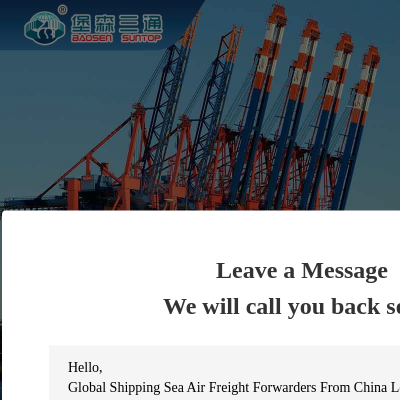Describe all the elements in the image extensively.

The image displays a scenic view from the Global Shipping Sea Air Freight Forwarders, featuring large shipping cranes against a clear sky, highlighting the logistics and freight forwarding industry. Prominently displayed at the top is the logo of Baosen Suntop, symbolizing the company’s brand identity. Below the logo, the message encourages potential customers to "Leave a Message," indicating a commitment to customer service with the assurance that the team will respond promptly. The text below conveys a warm greeting, inviting inquiries about their services, emphasizing their readiness to assist with global shipping needs, whether by sea or air. This caption encapsulates the essence of the company's operations and its focus on customer engagement.